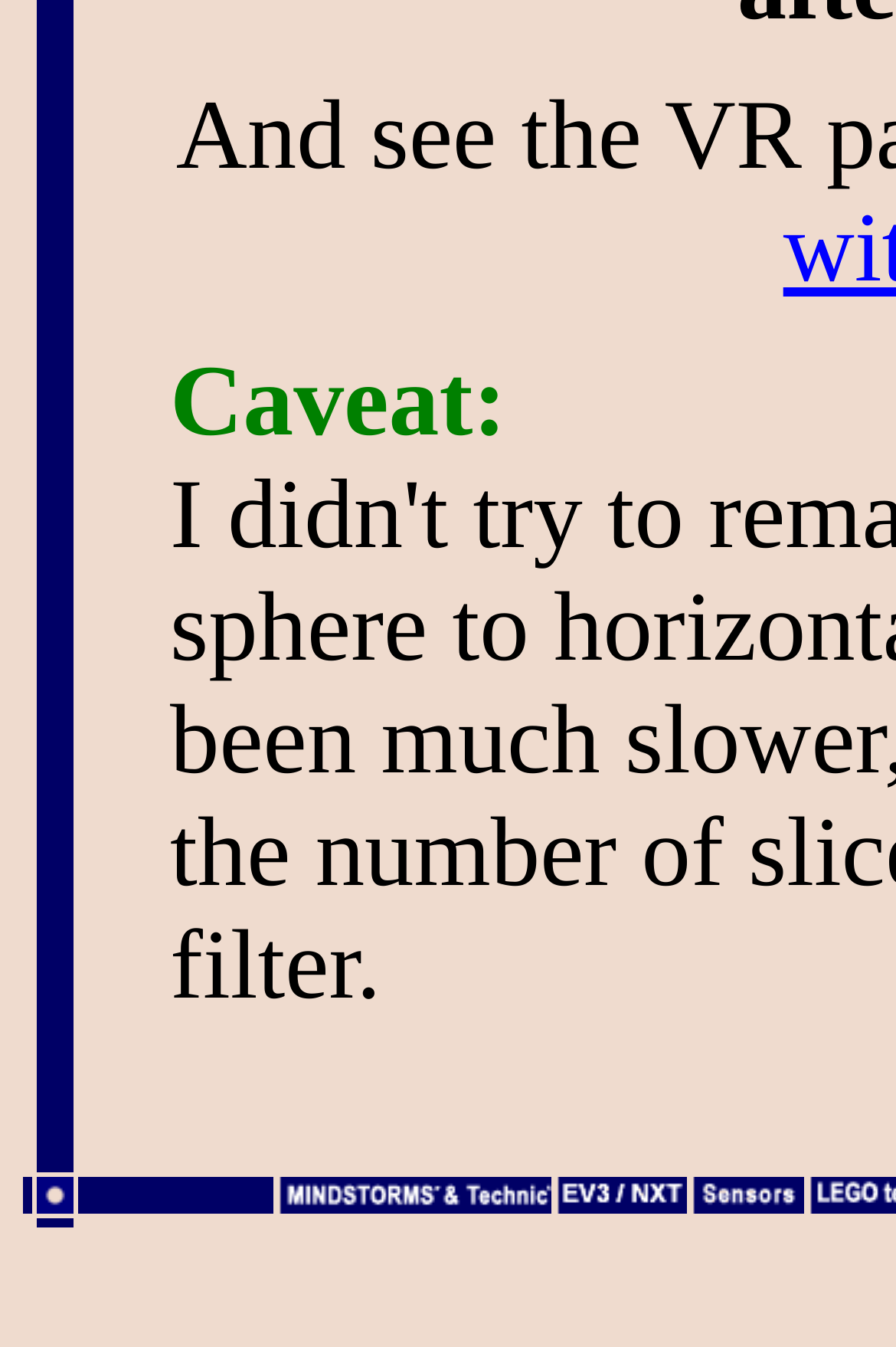Provide a one-word or brief phrase answer to the question:
How many grid cells are there in the webpage?

4